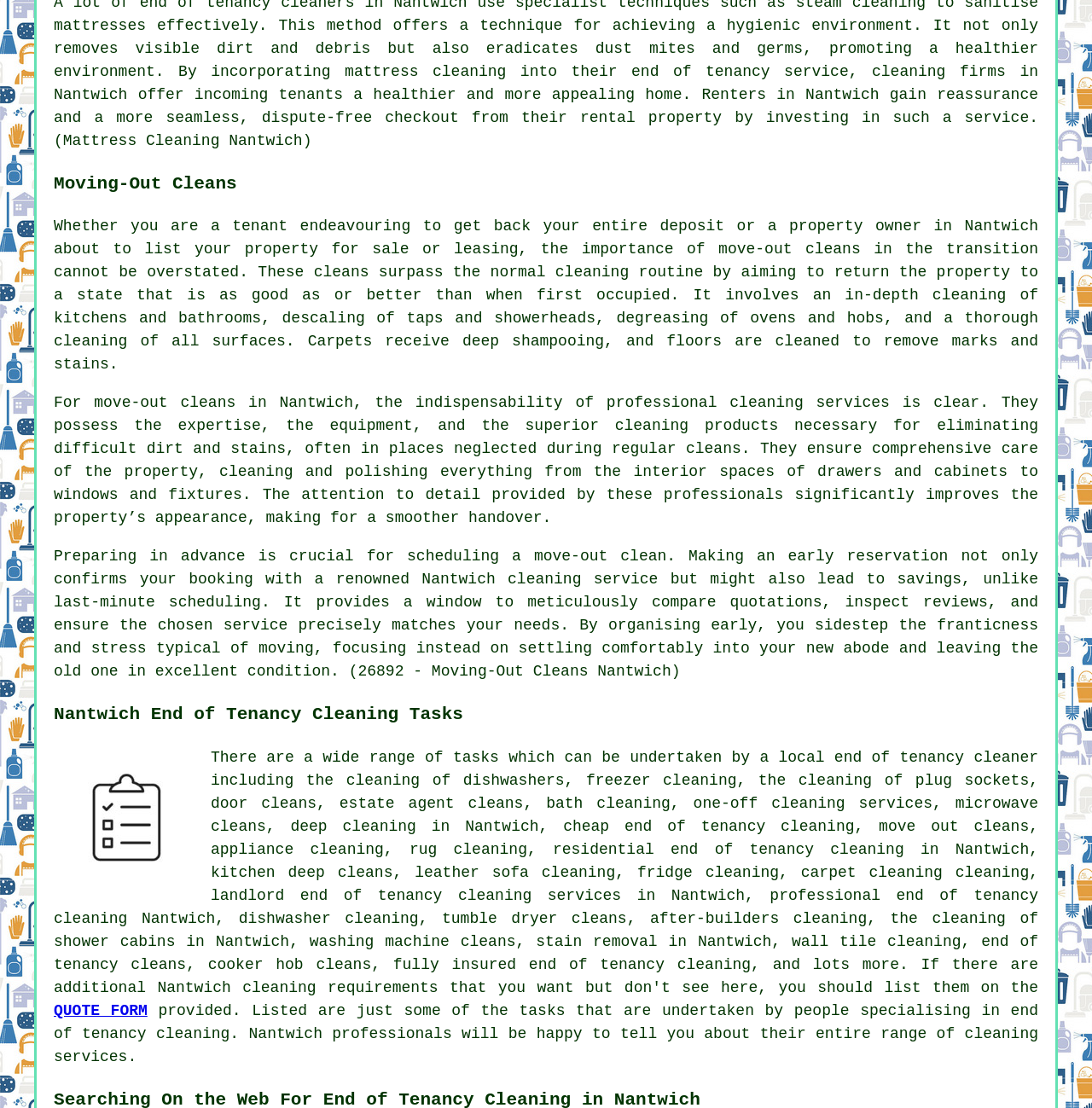What is the purpose of a move-out clean?
Answer the question with a detailed explanation, including all necessary information.

According to the webpage, a move-out clean aims to return the property to a state that is as good as or better than when first occupied, involving an in-depth cleaning of various areas and surfaces.